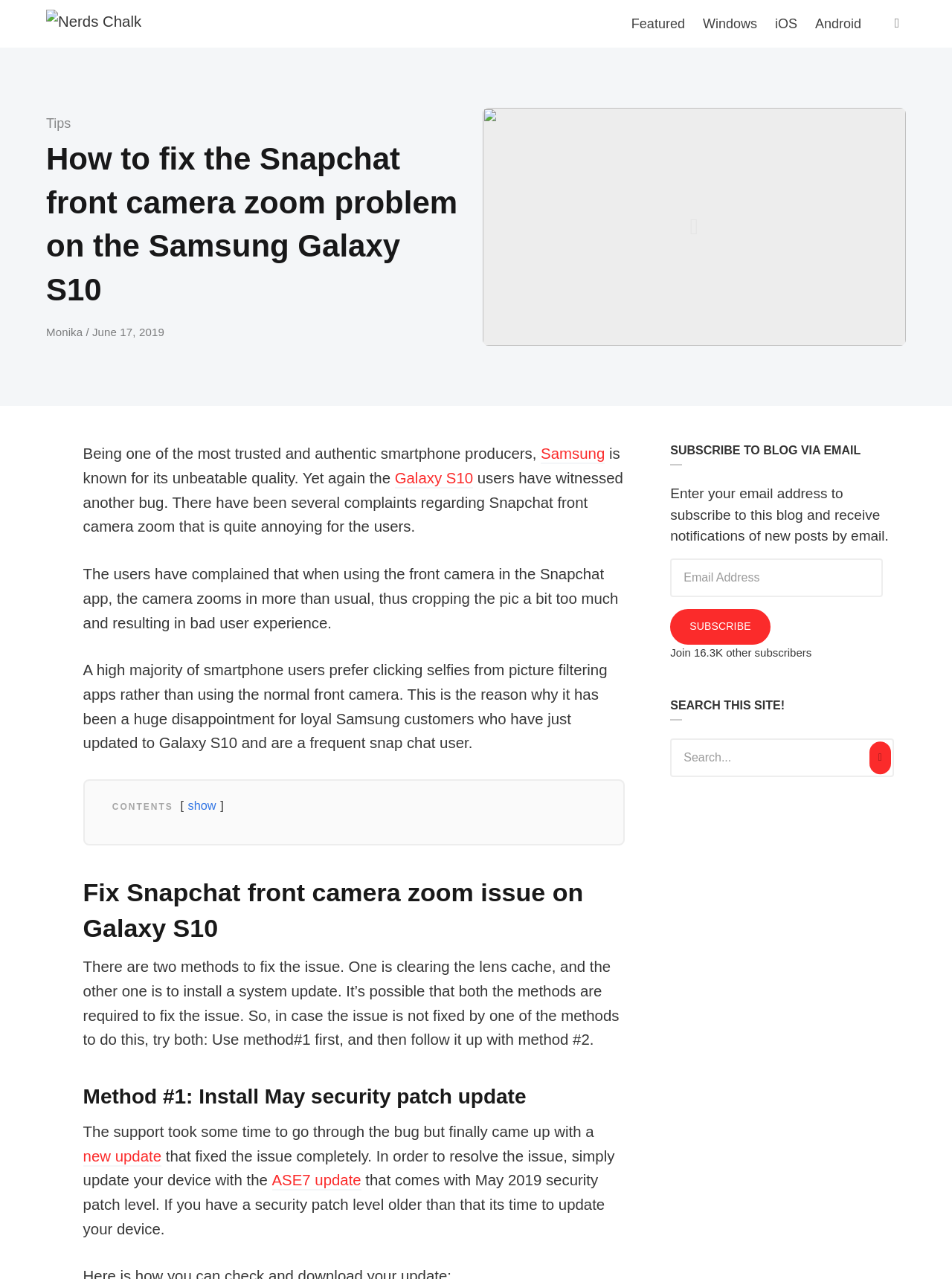Identify and provide the title of the webpage.

How to fix the Snapchat front camera zoom problem on the Samsung Galaxy S10